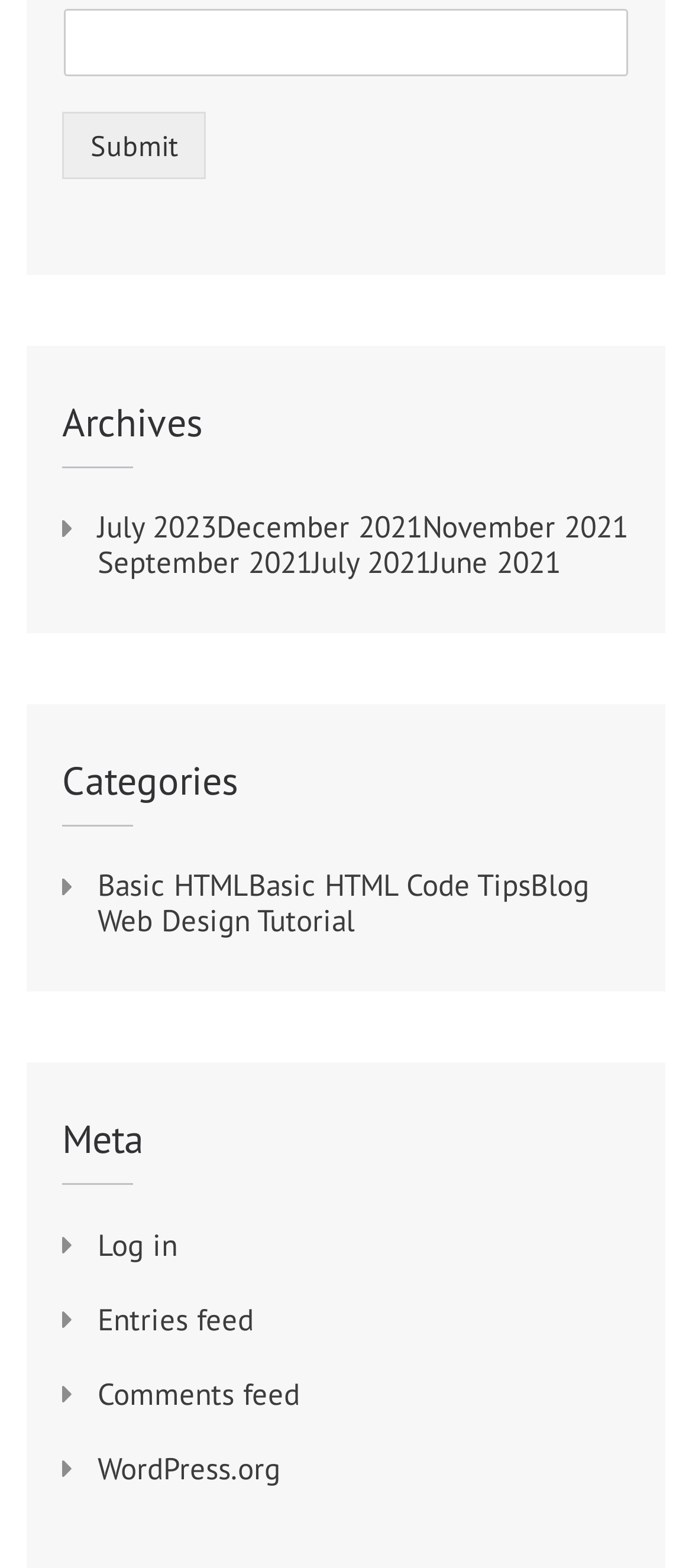Locate the bounding box coordinates of the area that needs to be clicked to fulfill the following instruction: "Visit the WordPress.org website". The coordinates should be in the format of four float numbers between 0 and 1, namely [left, top, right, bottom].

[0.141, 0.924, 0.405, 0.949]